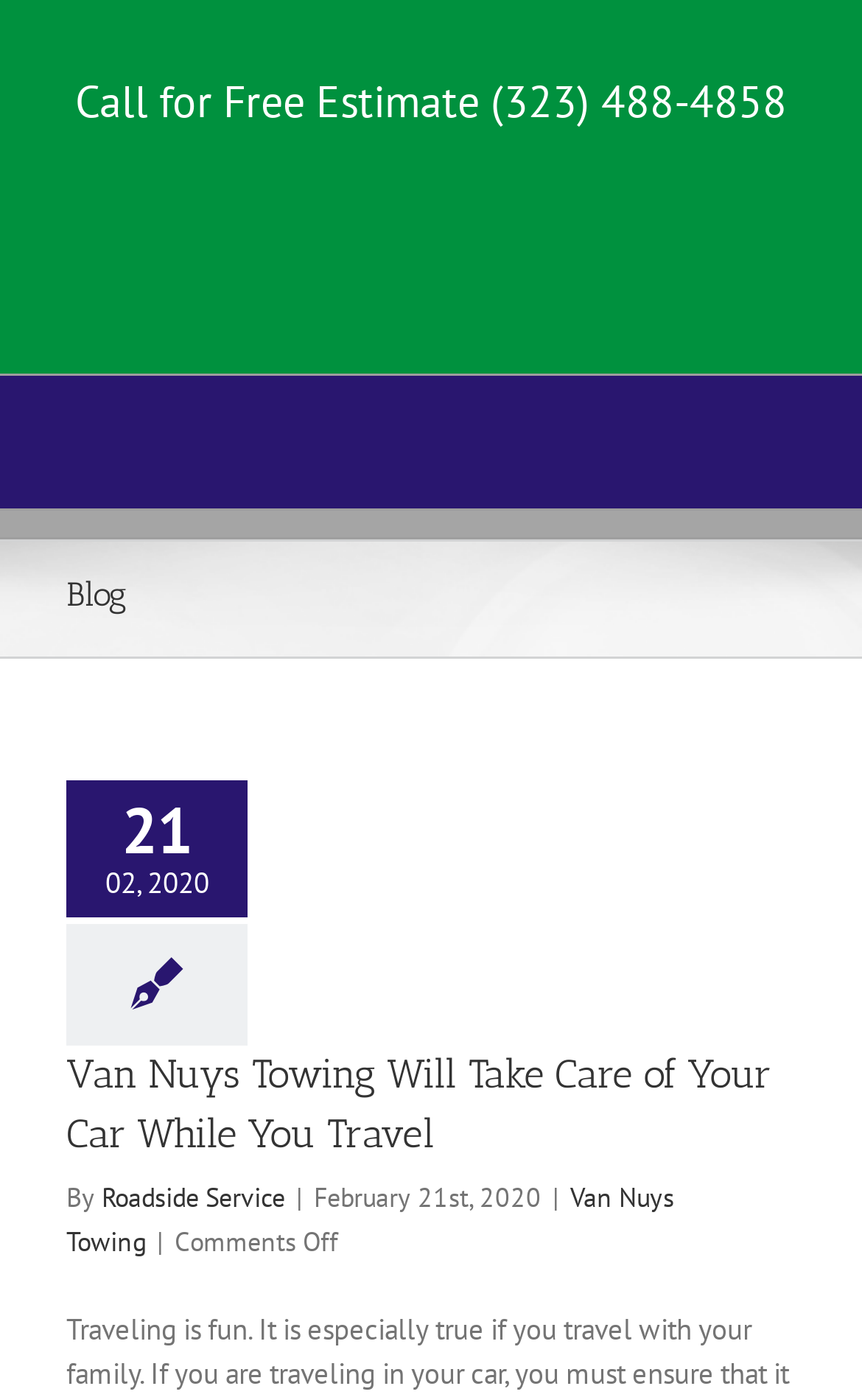Provide a brief response to the question below using a single word or phrase: 
What is the name of the company providing roadside services?

LA County Roadside Services